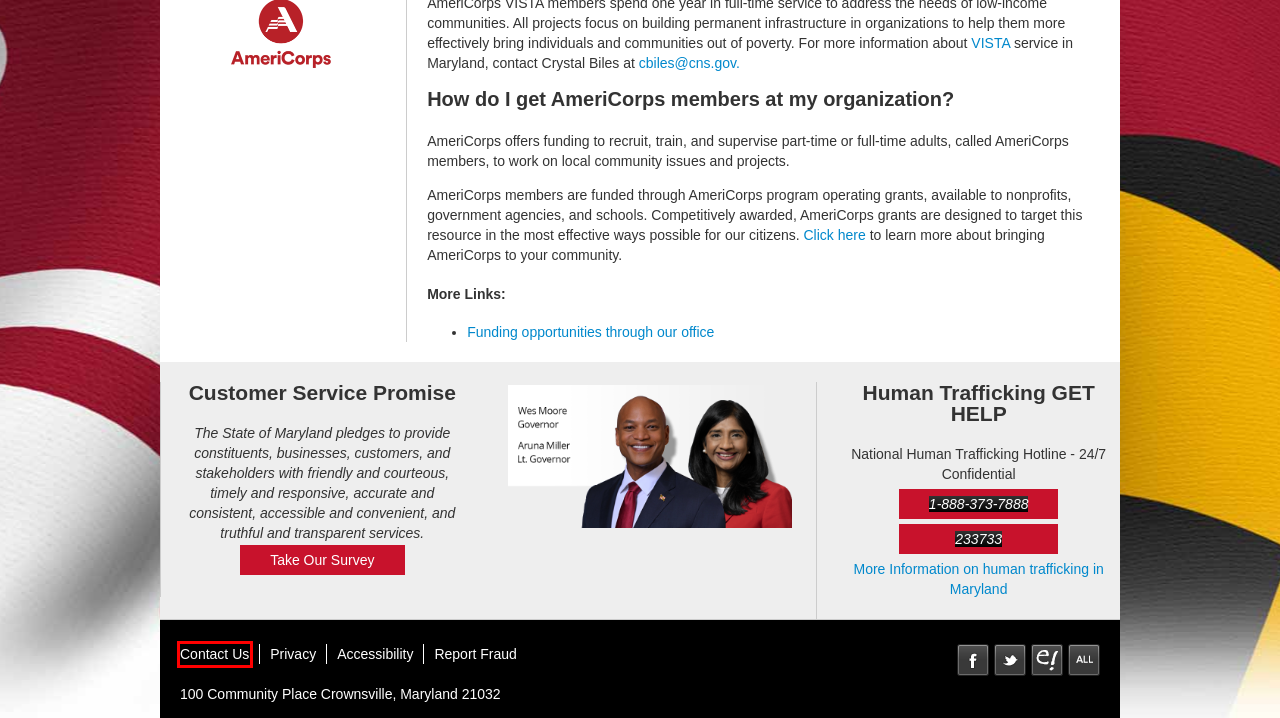Observe the screenshot of a webpage with a red bounding box around an element. Identify the webpage description that best fits the new page after the element inside the bounding box is clicked. The candidates are:
A. Maryland.gov Privacy and Security Policy - Maryland.gov
B. Maryland State Online Services Directory - Maryland.gov
C. GCO CS Annual Report - Cover Page | Open Data | opendata.maryland.gov
D. Maryland.gov Accessibility Statement - Maryland.gov
E. Maryland.gov - Official Website of the State of Maryland
F. Request Rejected
G. Maryland Social Media Directory - Maryland.gov
H. Redirecting to Human Trafficking page

F